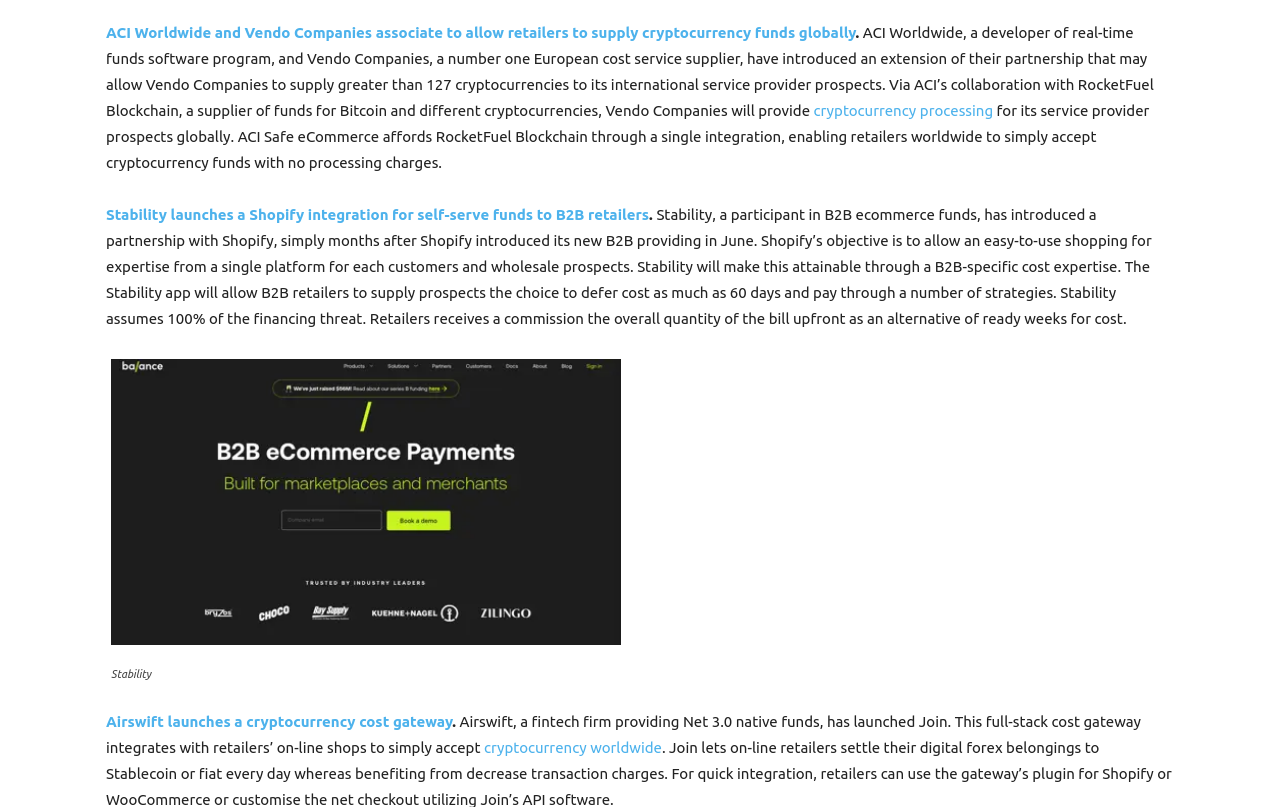Given the element description: "parent_node: Stability", predict the bounding box coordinates of this UI element. The coordinates must be four float numbers between 0 and 1, given as [left, top, right, bottom].

[0.087, 0.444, 0.485, 0.799]